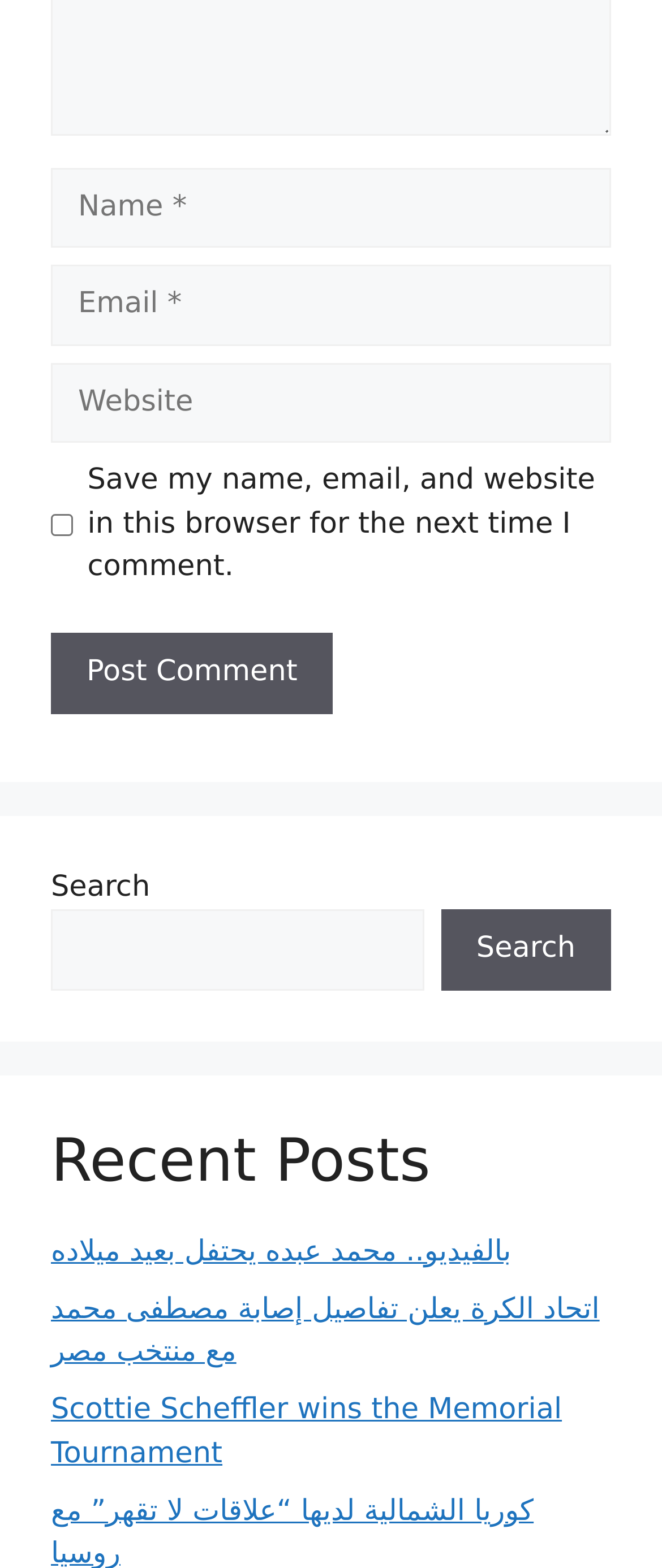Pinpoint the bounding box coordinates of the element to be clicked to execute the instruction: "Visit the recent post about Scottie Scheffler".

[0.077, 0.888, 0.849, 0.938]